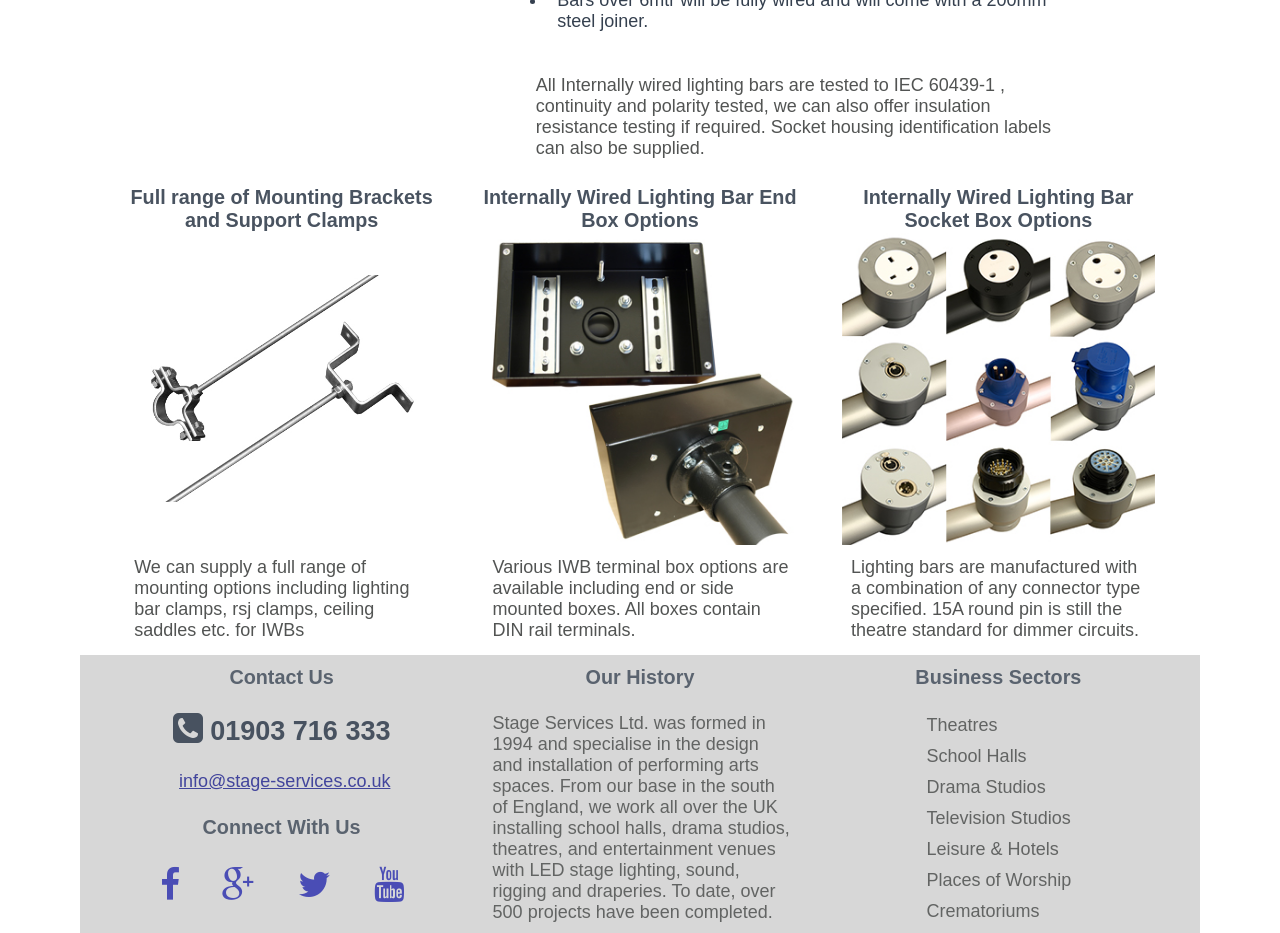Using the information in the image, could you please answer the following question in detail:
What is the location of Stage Services Ltd.?

According to the webpage, specifically the 'Our History' section, it is mentioned that Stage Services Ltd. is based in the south of England.